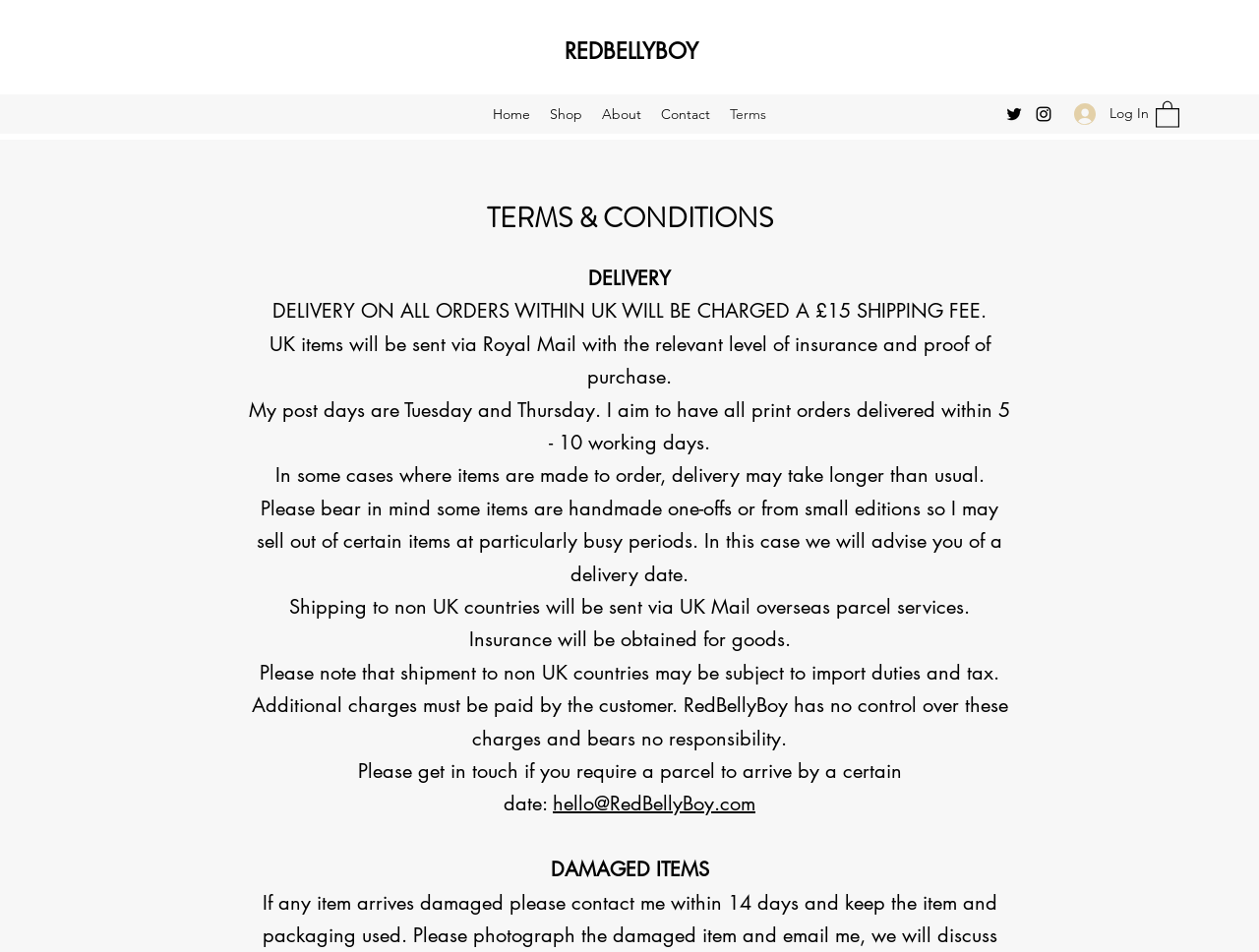From the element description: "Terms", extract the bounding box coordinates of the UI element. The coordinates should be expressed as four float numbers between 0 and 1, in the order [left, top, right, bottom].

[0.572, 0.104, 0.616, 0.135]